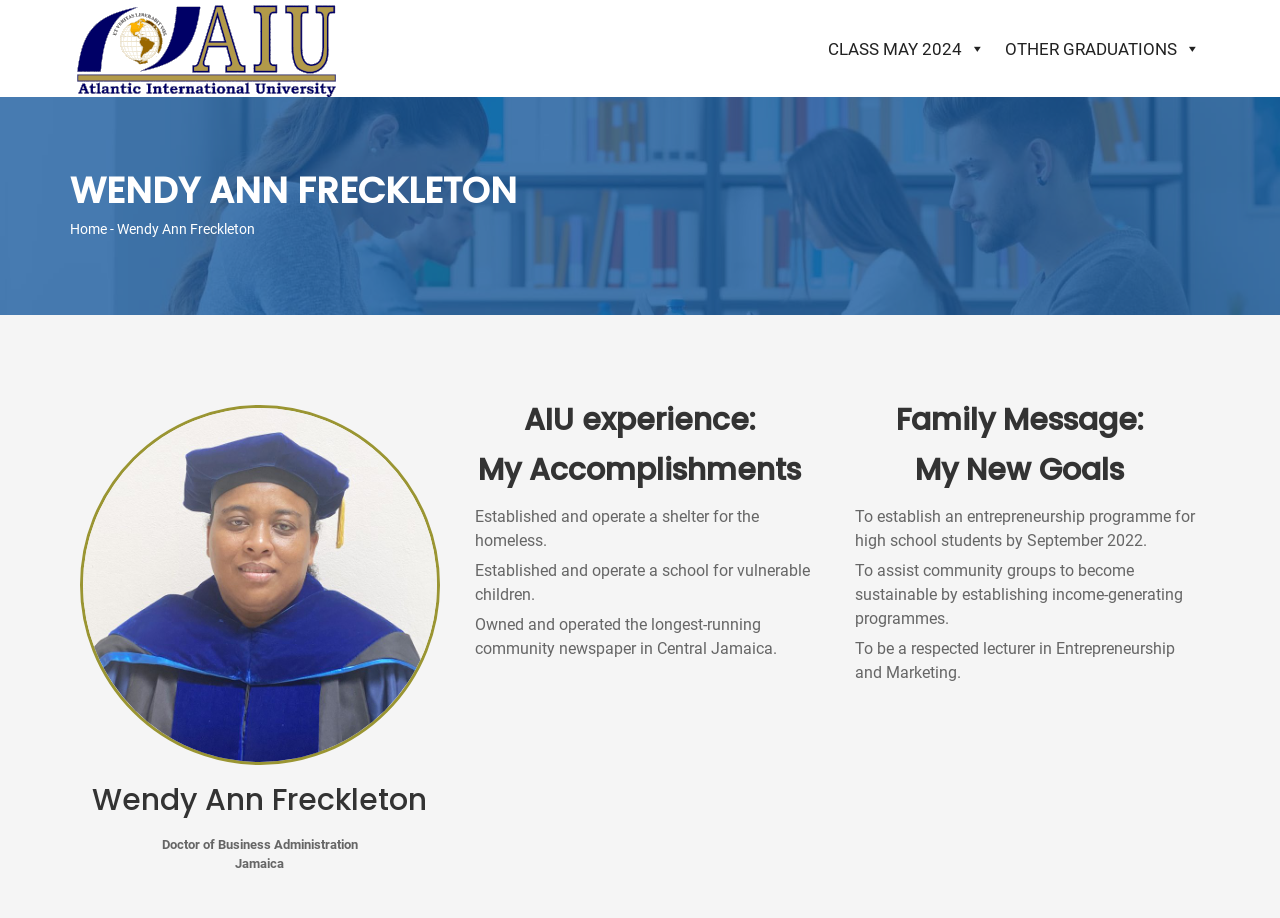Write an exhaustive caption that covers the webpage's main aspects.

This webpage is about Wendy Ann Freckleton, a Doctor of Business Administration from Jamaica. At the top left, there is a link to Atlantic International University, accompanied by an image with the same name. Below this, there is a heading with Wendy's name in large font. 

To the right of the heading, there are two links, "CLASS MAY 2024" and "OTHER GRADUATIONS", which have dropdown menus. Below these links, there is a link to "Home" and a static text with Wendy's name. 

Further down, there are three headings: "Wendy Ann Freckleton", "Doctor of Business Administration", and "Jamaica", which are stacked on top of each other. 

The main content of the page is divided into three sections. The first section, "AIU experience:", lists Wendy's accomplishments, including establishing and operating a shelter for the homeless, a school for vulnerable children, and a community newspaper. 

The second section, "Family Message:", is followed by the third section, "My New Goals", which outlines Wendy's goals, including establishing an entrepreneurship program, assisting community groups, and becoming a respected lecturer.